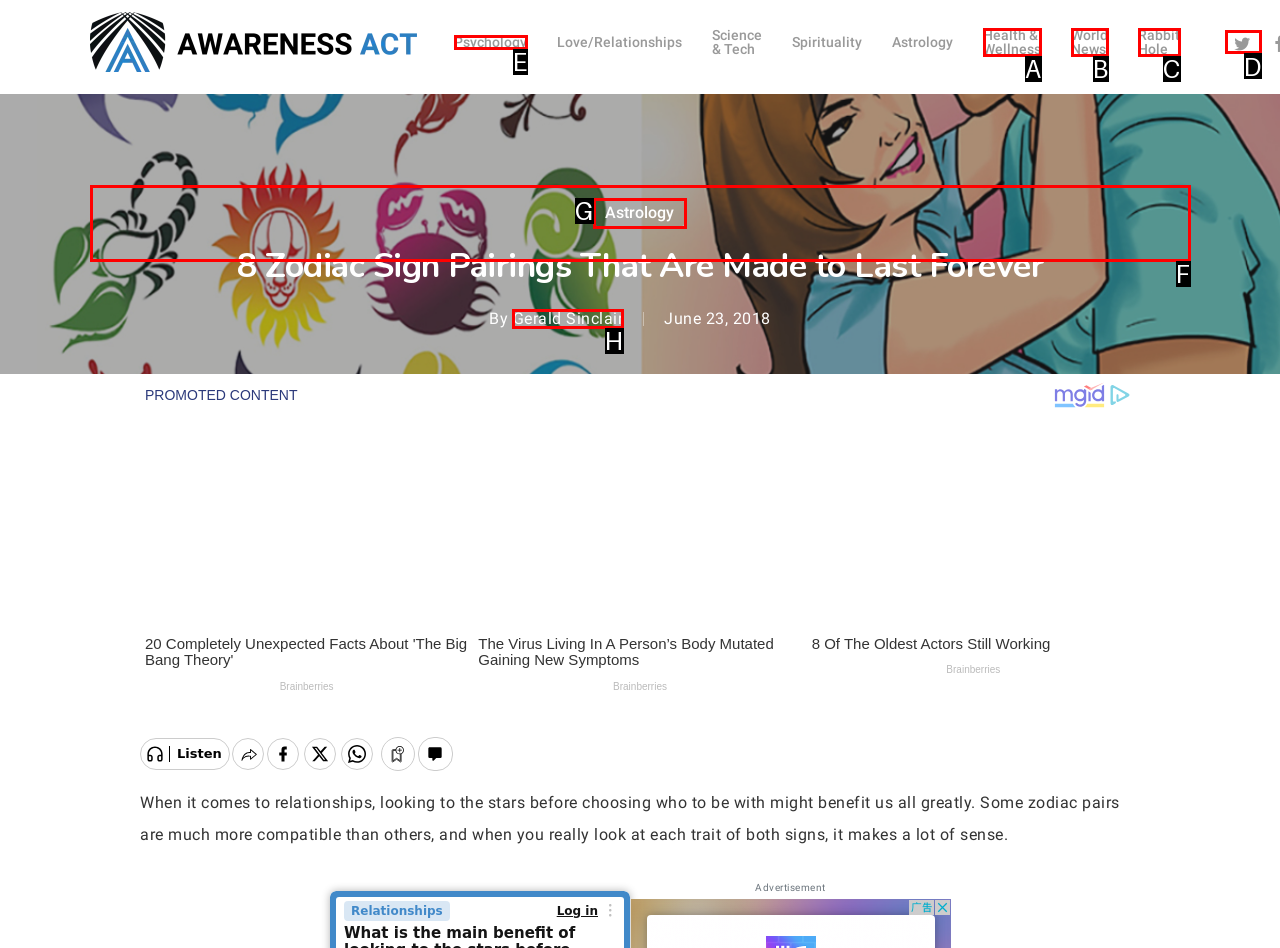From the given choices, indicate the option that best matches: Rabbit Hole
State the letter of the chosen option directly.

C